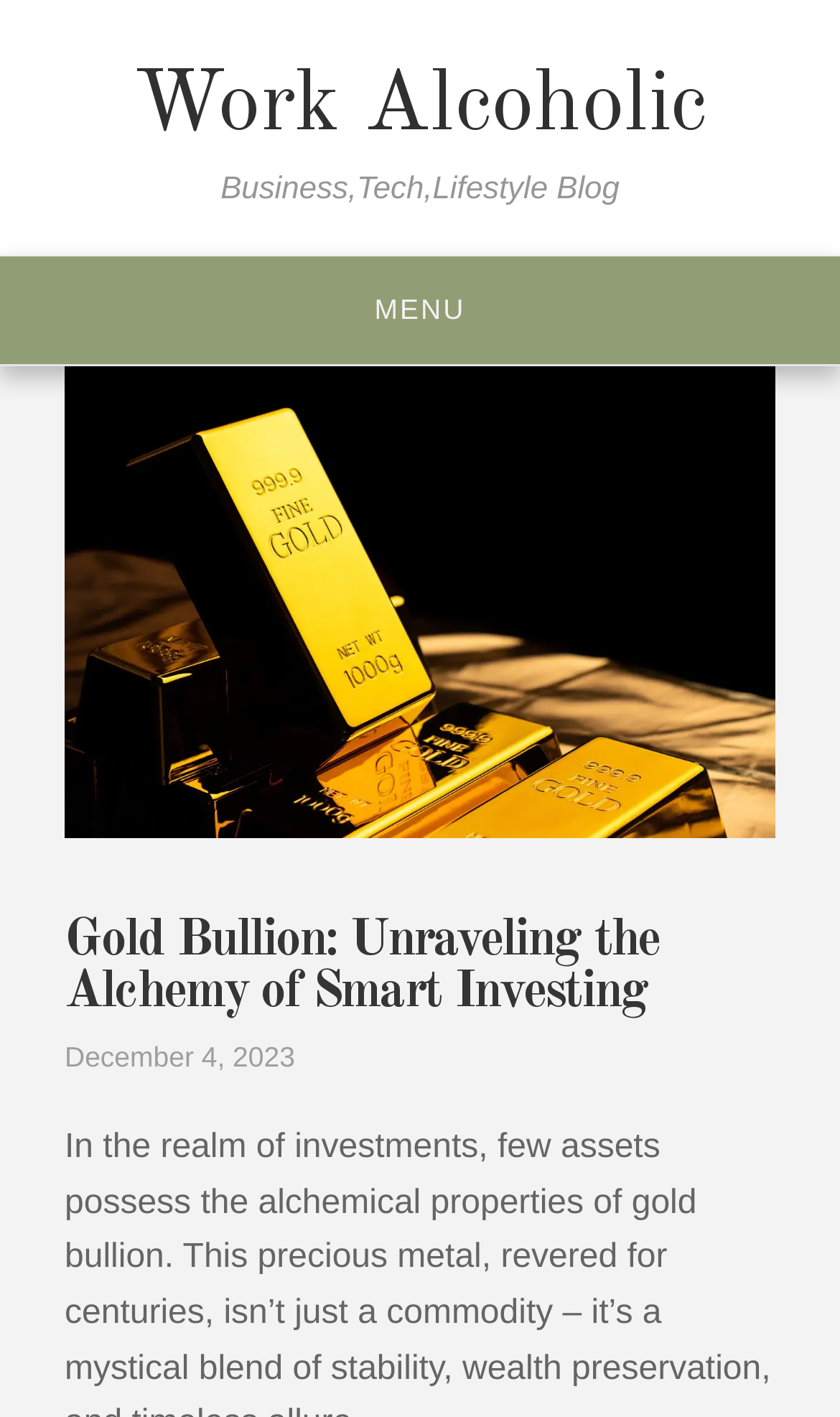What is the name of the website?
Provide a comprehensive and detailed answer to the question.

I determined the name of the website by looking at the link element 'Work Alcoholic' which is a child of the Root Element.